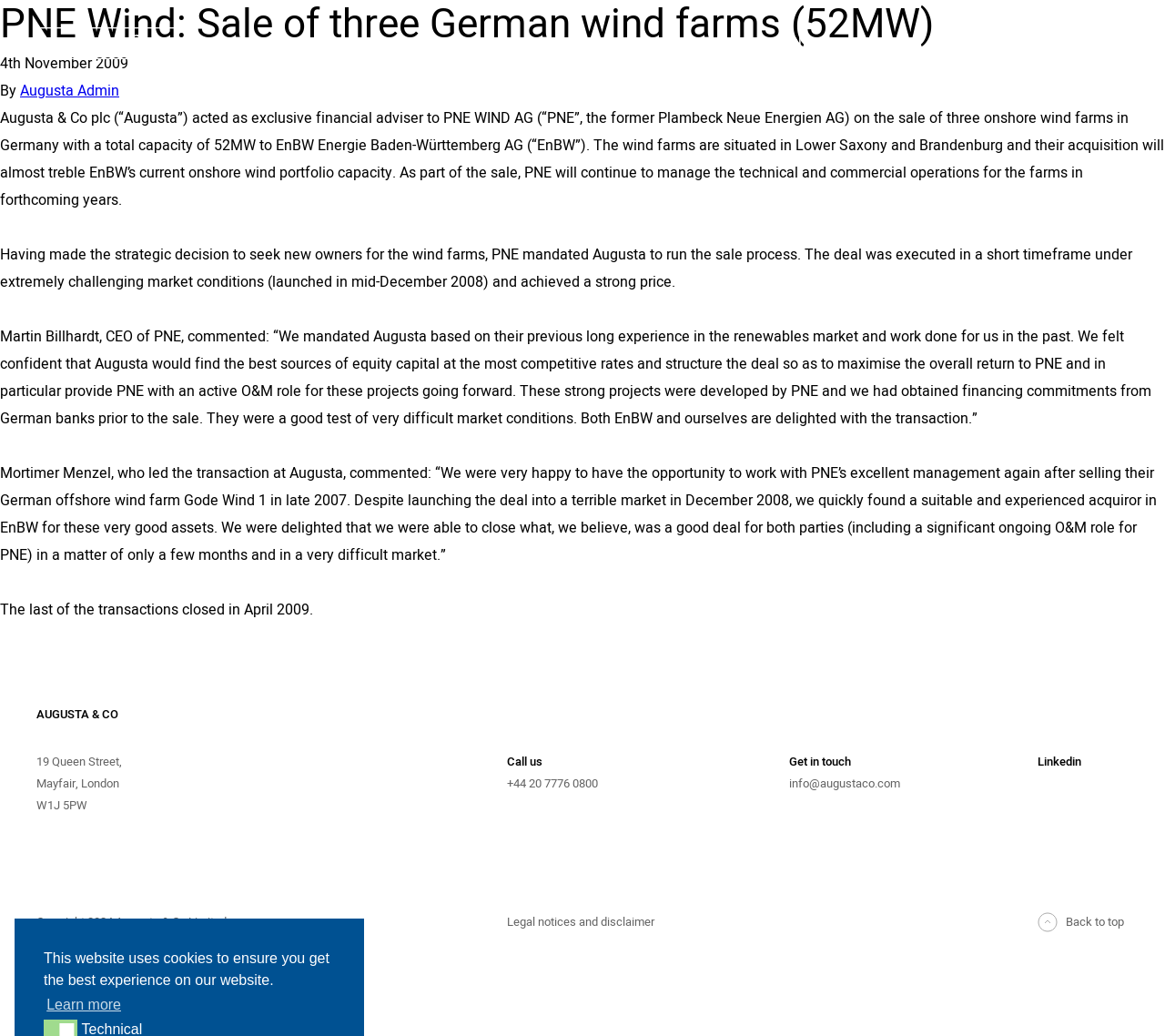What is the location of the wind farms?
Using the visual information from the image, give a one-word or short-phrase answer.

Lower Saxony and Brandenburg